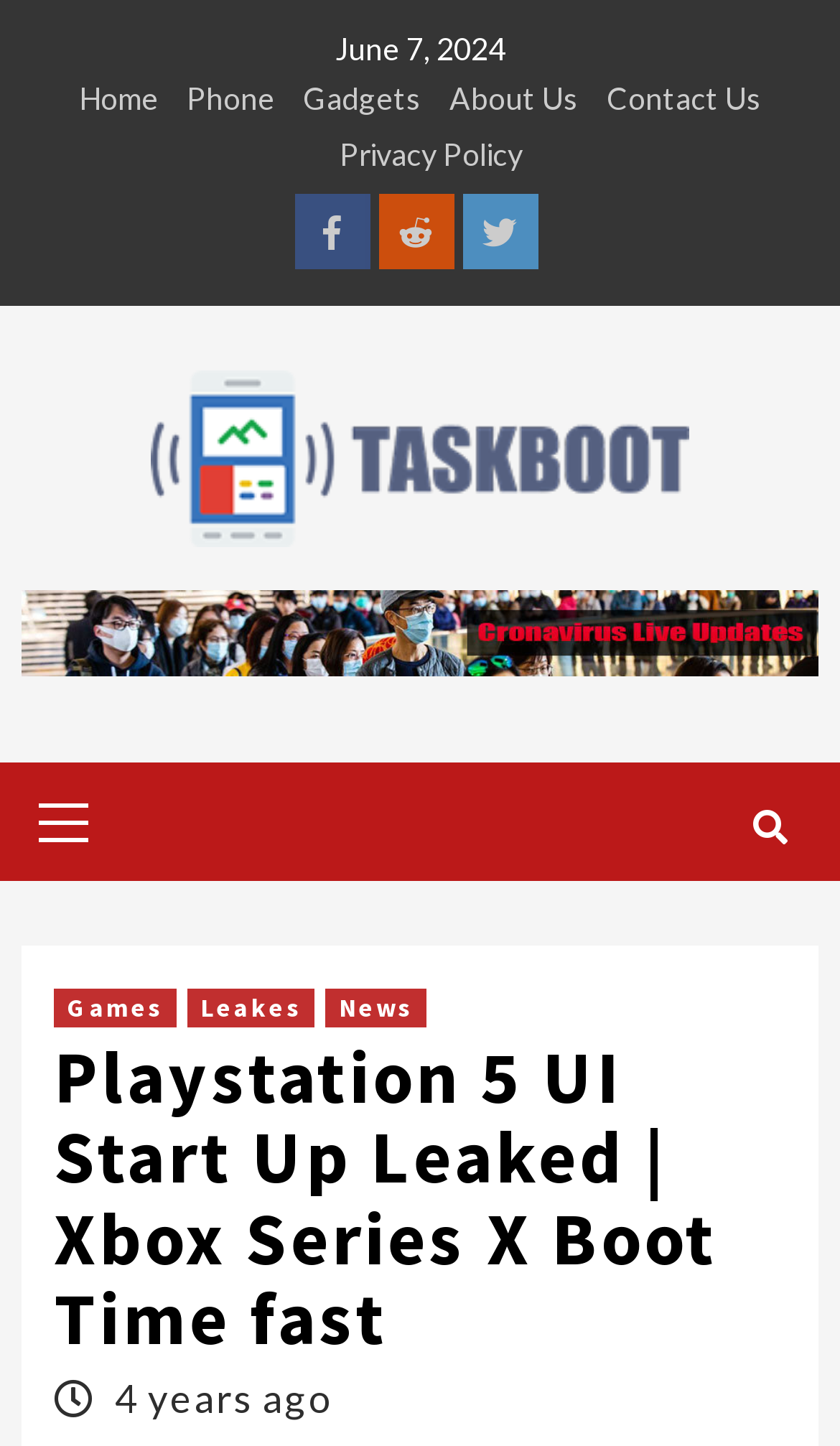Provide a one-word or short-phrase answer to the question:
What are the categories in the primary menu?

Games, Leakes, News